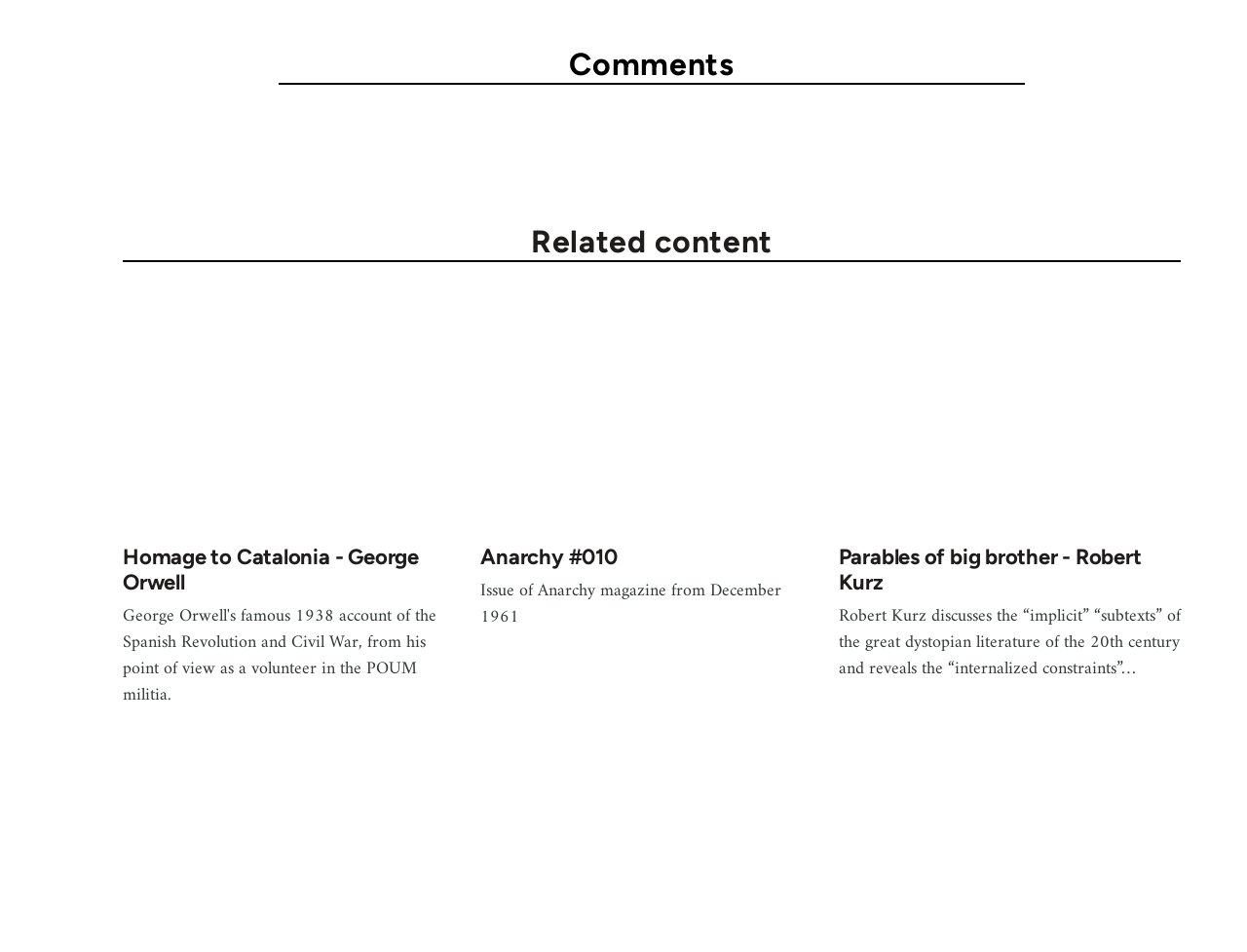Predict the bounding box for the UI component with the following description: "Erosion Inside Capitalism".

[0.224, 0.001, 0.396, 0.024]